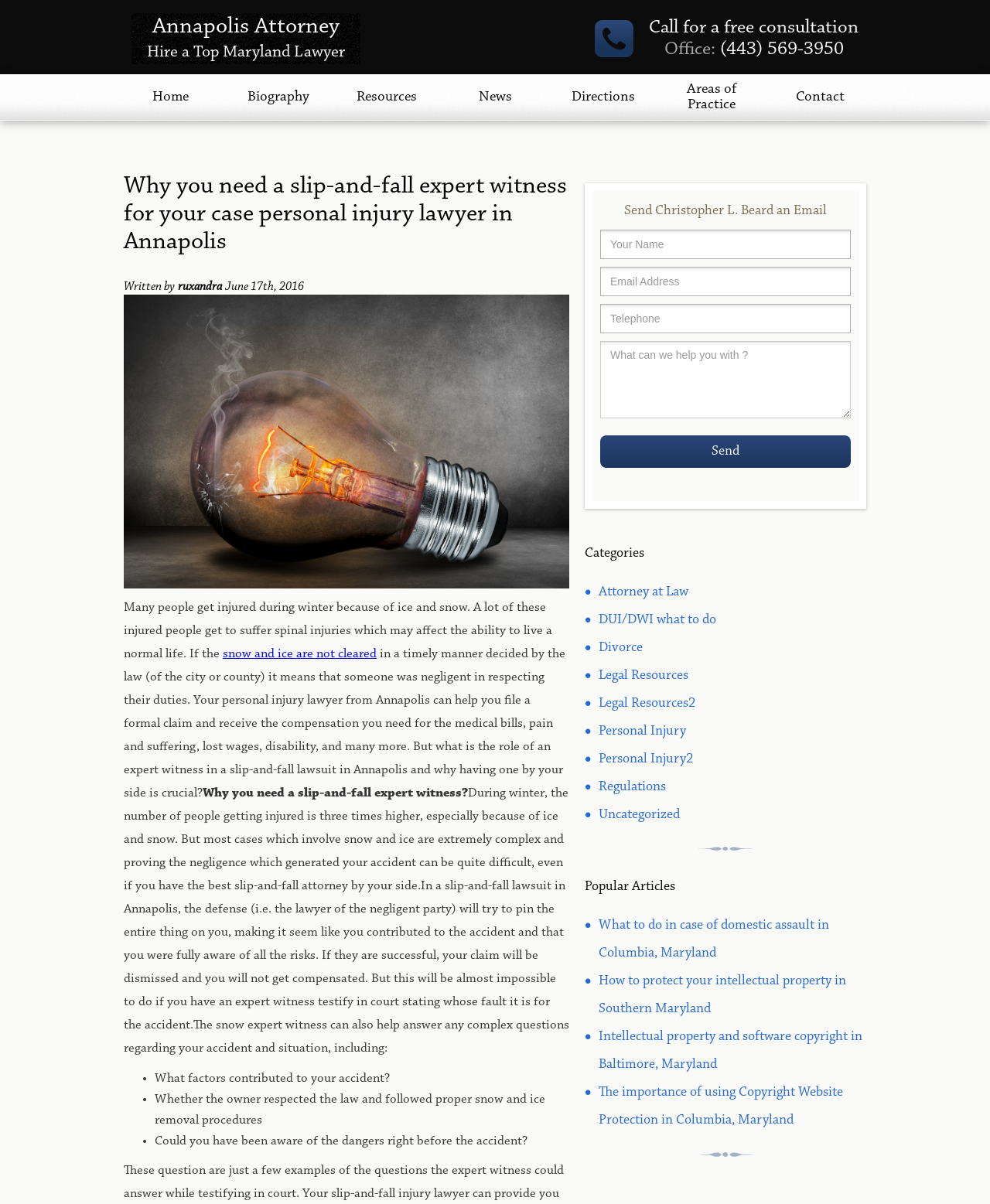Please specify the coordinates of the bounding box for the element that should be clicked to carry out this instruction: "Search for a product". The coordinates must be four float numbers between 0 and 1, formatted as [left, top, right, bottom].

None